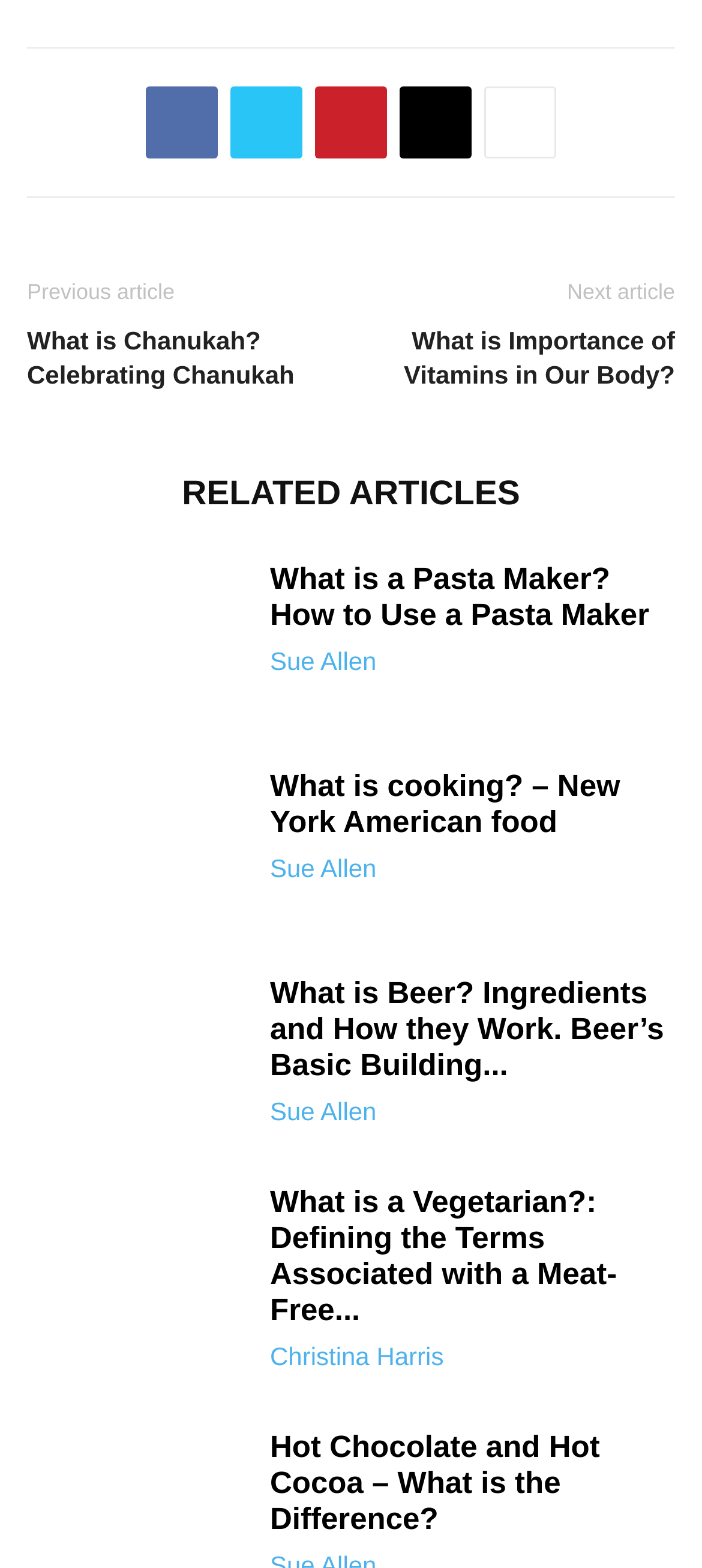Could you find the bounding box coordinates of the clickable area to complete this instruction: "Explore What is Beer? Ingredients and How they Work. Beer’s Basic Building... article"?

[0.385, 0.622, 0.962, 0.691]